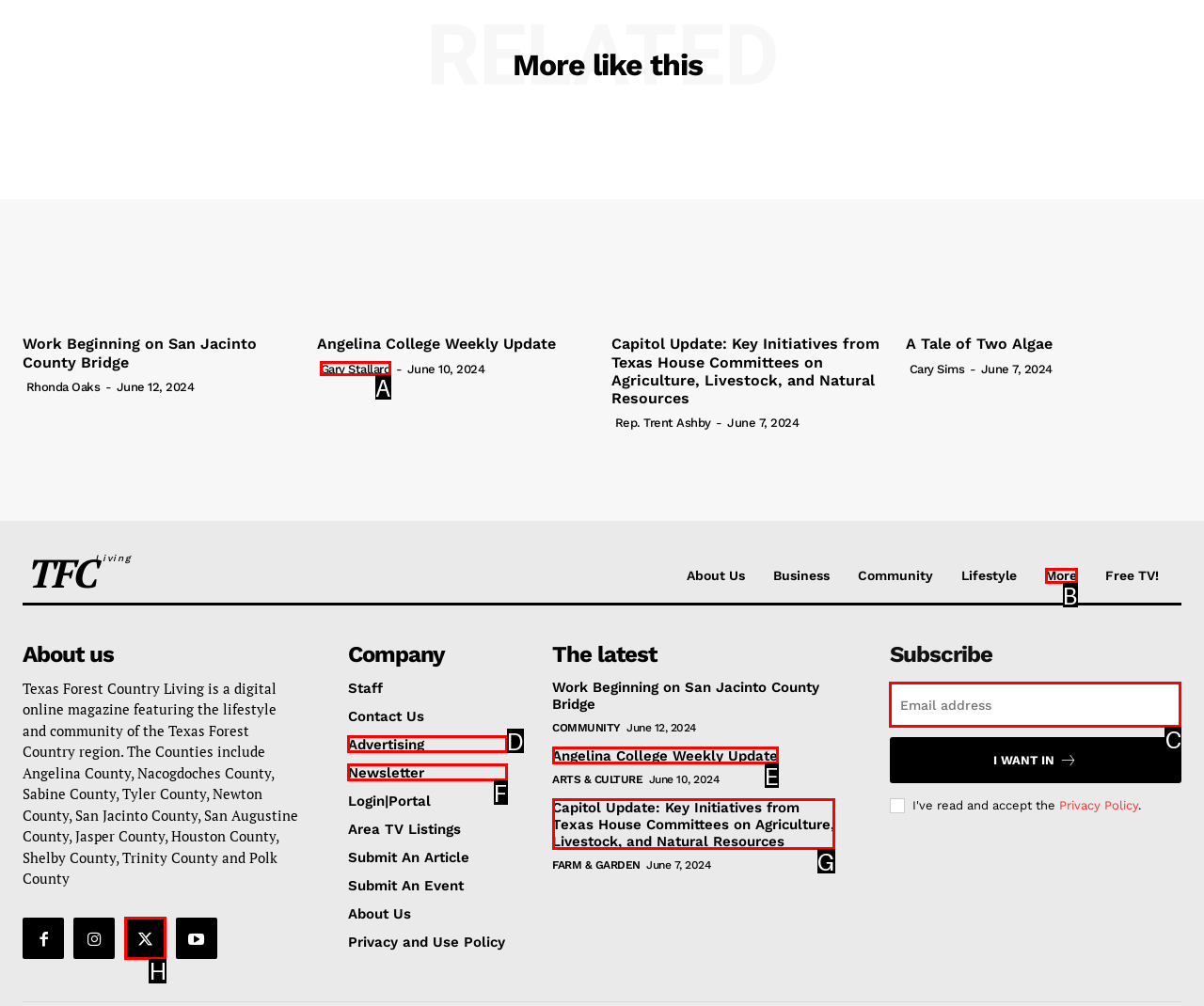Identify the appropriate lettered option to execute the following task: Select 'Other types of stays'
Respond with the letter of the selected choice.

None